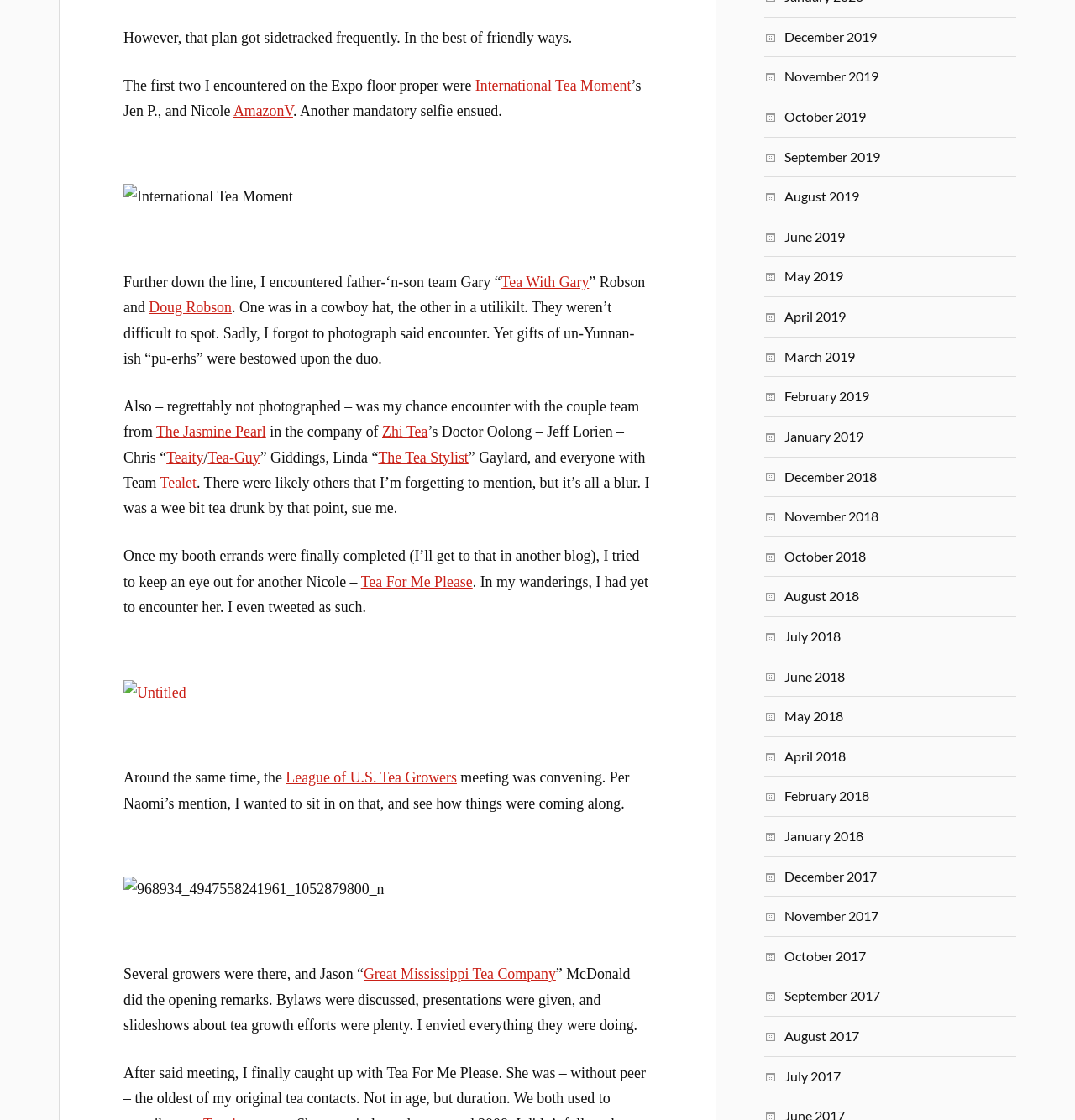Find the bounding box coordinates for the area that should be clicked to accomplish the instruction: "Check out the blog post about meeting the League of U.S. Tea Growers".

[0.266, 0.687, 0.425, 0.702]